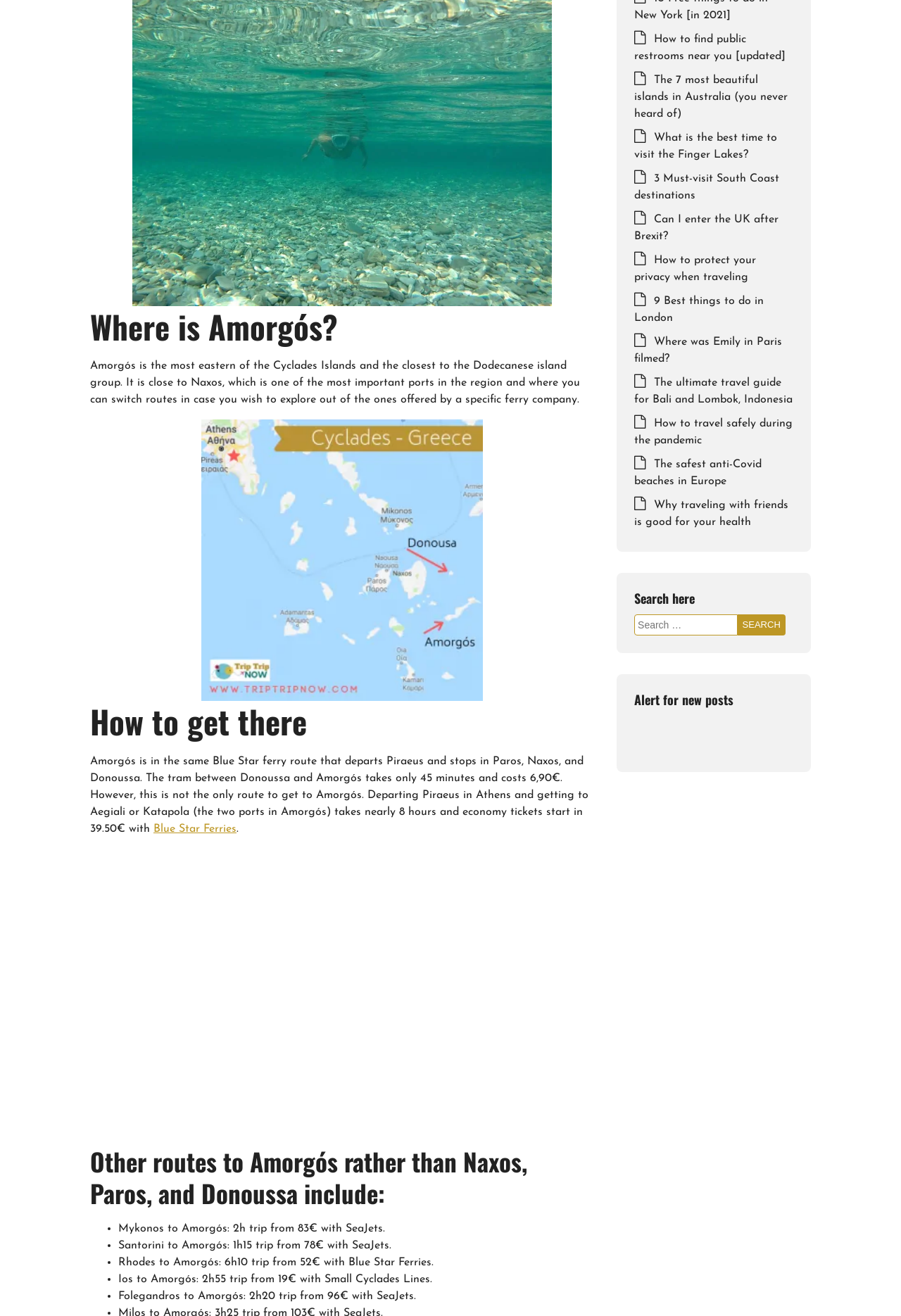Given the description of a UI element: "Blue Star Ferries", identify the bounding box coordinates of the matching element in the webpage screenshot.

[0.17, 0.625, 0.262, 0.634]